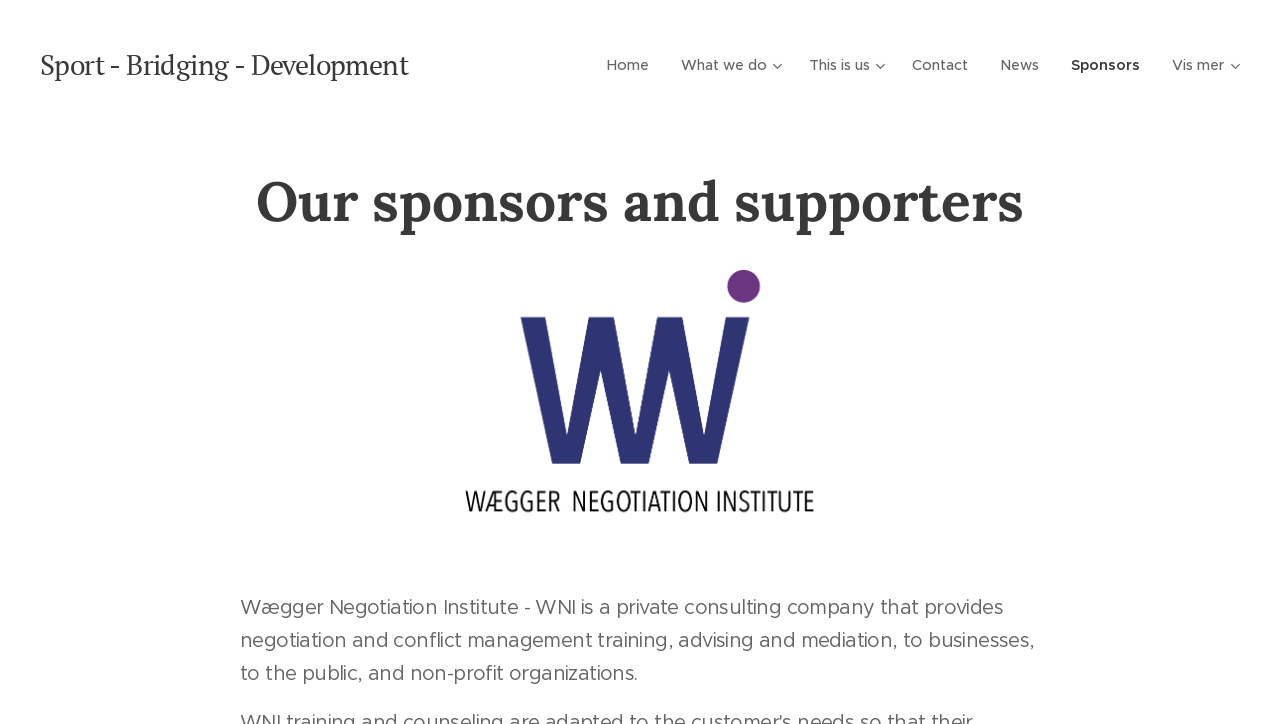Write an elaborate caption that captures the essence of the webpage.

The webpage is about the Wægger Negotiation Institute (WNI), a private consulting company that provides negotiation and conflict management training, advising, and mediation services to various organizations. 

At the top of the page, there is a navigation menu with seven links: 'Home', 'What we do', 'This is us', 'Contact', 'News', 'Sponsors', and 'Vis mer'. These links are positioned horizontally, with 'Home' on the left and 'Vis mer' on the right. There are also three icons, represented by '\uf107', placed between some of the links.

Below the navigation menu, there is a heading that reads 'Our sponsors and supporters'. Underneath this heading, there is a brief description of WNI, which summarizes the company's services and target clients. This text is positioned in the middle of the page, taking up most of the width.